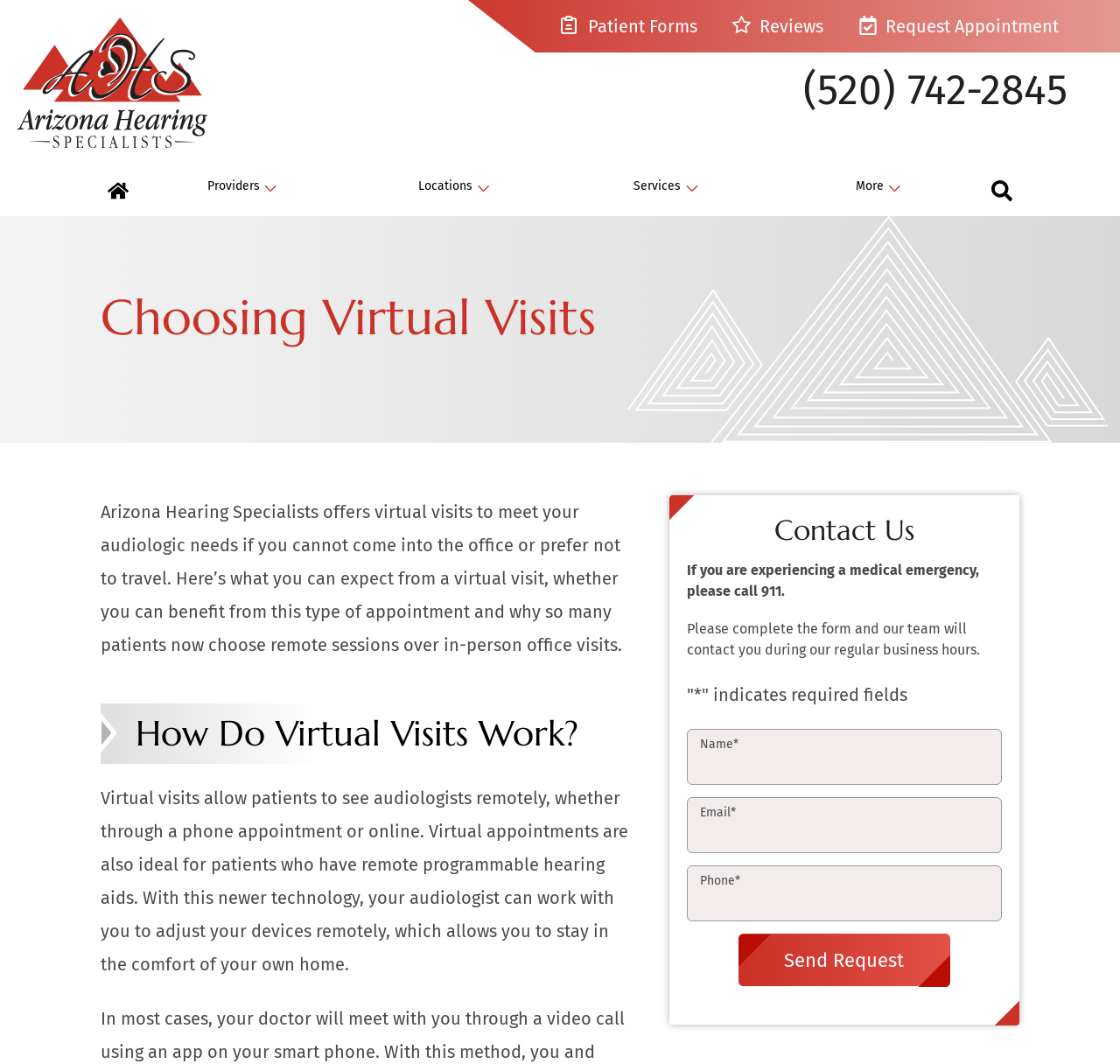Using the description: "Request Appointment", determine the UI element's bounding box coordinates. Ensure the coordinates are in the format of four float numbers between 0 and 1, i.e., [left, top, right, bottom].

[0.759, 0.0, 0.953, 0.049]